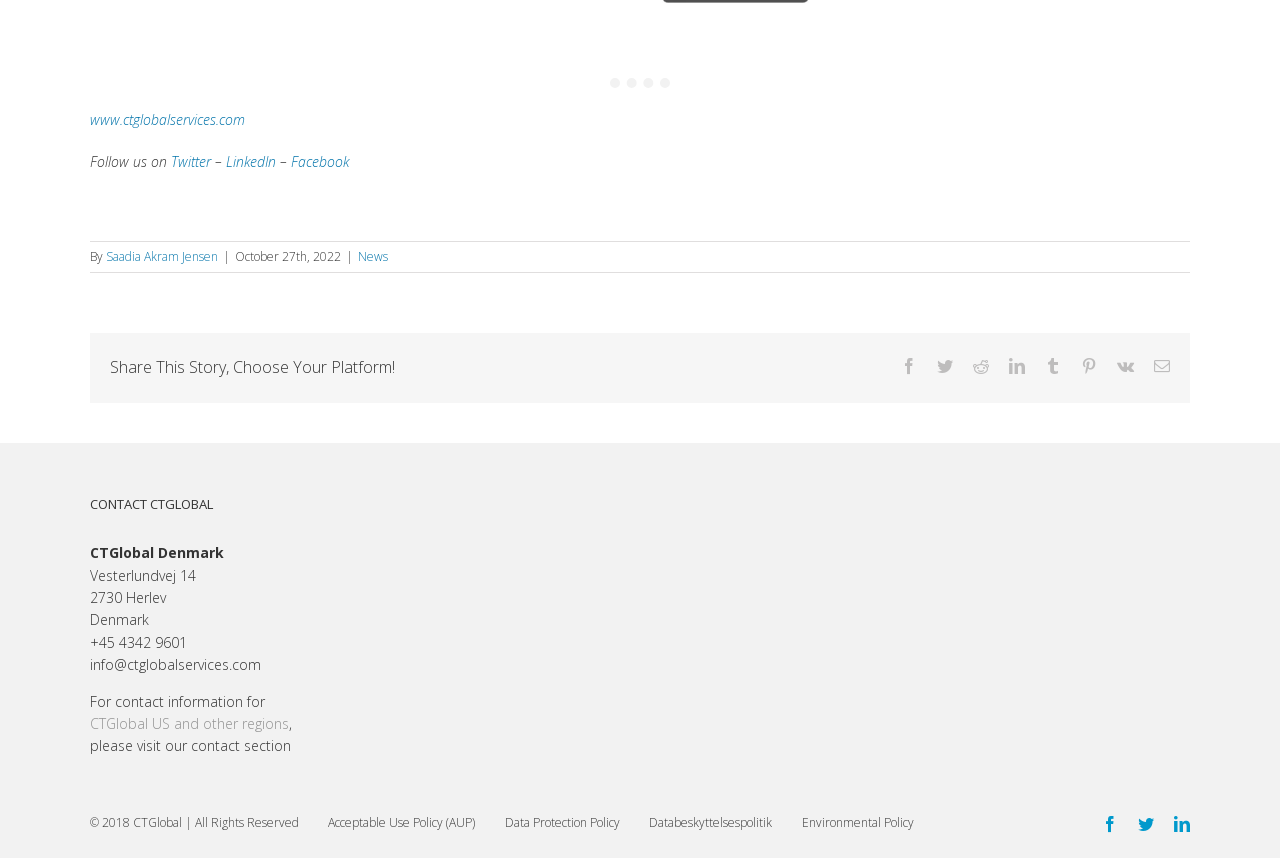Respond to the question below with a single word or phrase:
What is the theme of the webpage?

News